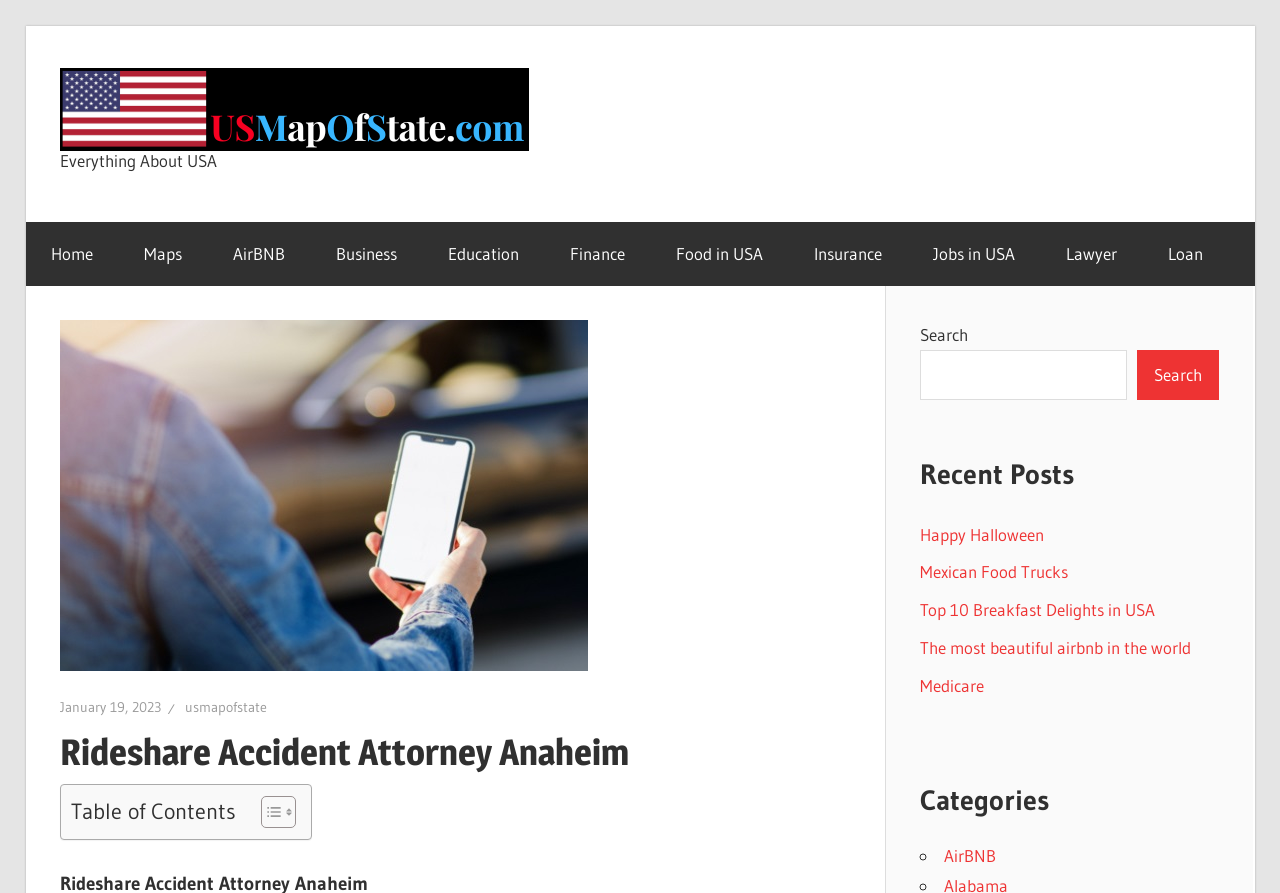Produce an extensive caption that describes everything on the webpage.

The webpage is about Rideshare Accident Attorney Anaheim, with a prominent header at the top left corner. Below the header, there is a link to skip to the content. On the top right corner, there is a US map of state logo, accompanied by a link to "US Map Of State" and a static text "Everything About USA".

The primary menu is located at the top center of the page, with 11 links to different categories, including "Home", "Maps", "AirBNB", "Business", "Education", "Finance", "Food in USA", "Insurance", "Jobs in USA", "Lawyer", and "Loan".

Below the primary menu, there is a large image related to Rideshare Accident Attorney Anaheim. Above the image, there is a header with a link to the current date, "January 19, 2023", and a link to "usmapofstate". The main heading "Rideshare Accident Attorney Anaheim" is located above the image.

On the right side of the page, there is a search bar with a button and a static text "Search". Below the search bar, there is a heading "Recent Posts" followed by 5 links to different articles, including "Happy Halloween", "Mexican Food Trucks", "Top 10 Breakfast Delights in USA", "The most beautiful airbnb in the world", and "Medicare".

Further down the page, there is a heading "Categories" followed by a list marker and a link to "AirBNB".